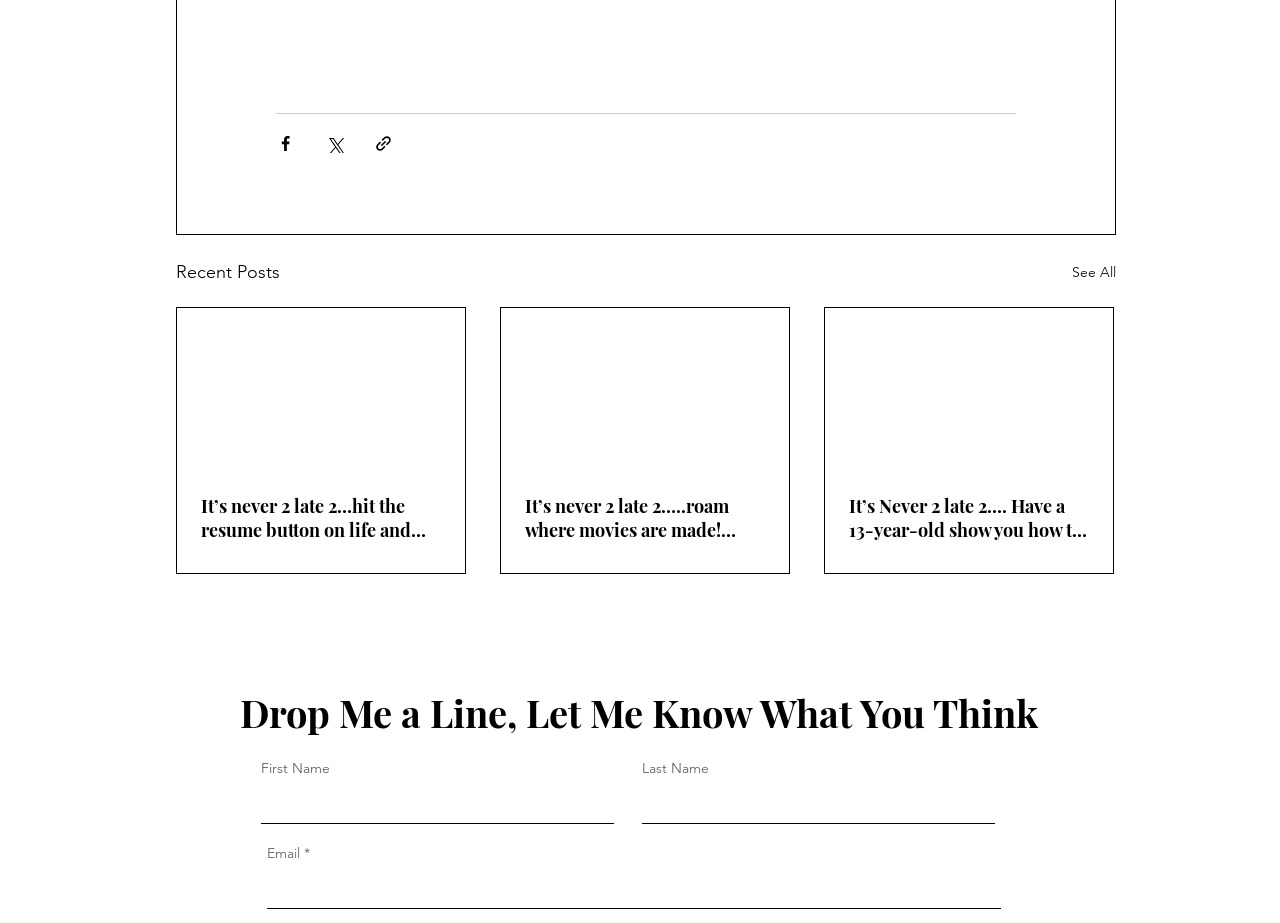Please identify the bounding box coordinates of the clickable element to fulfill the following instruction: "Submit email". The coordinates should be four float numbers between 0 and 1, i.e., [left, top, right, bottom].

[0.209, 0.941, 0.782, 0.984]